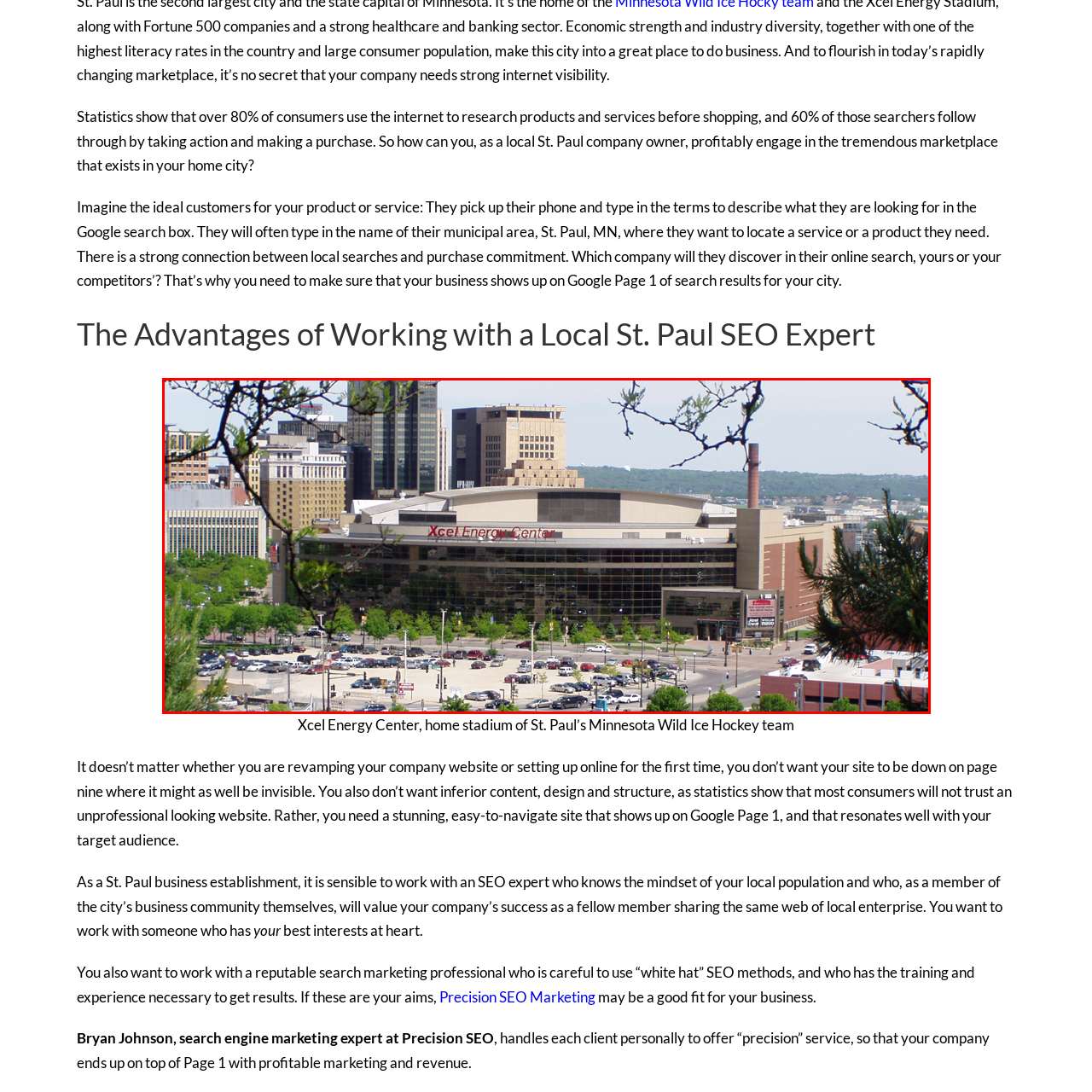Inspect the area within the red bounding box and elaborate on the following question with a detailed answer using the image as your reference: What is the Xcel Energy Center known for?

The answer can be inferred by understanding the caption, which mentions that the Xcel Energy Center is well-known as the home stadium of the Minnesota Wild, the city's NHL team. This information is provided in the second sentence of the caption, which highlights the arena's significance in the context of sports.